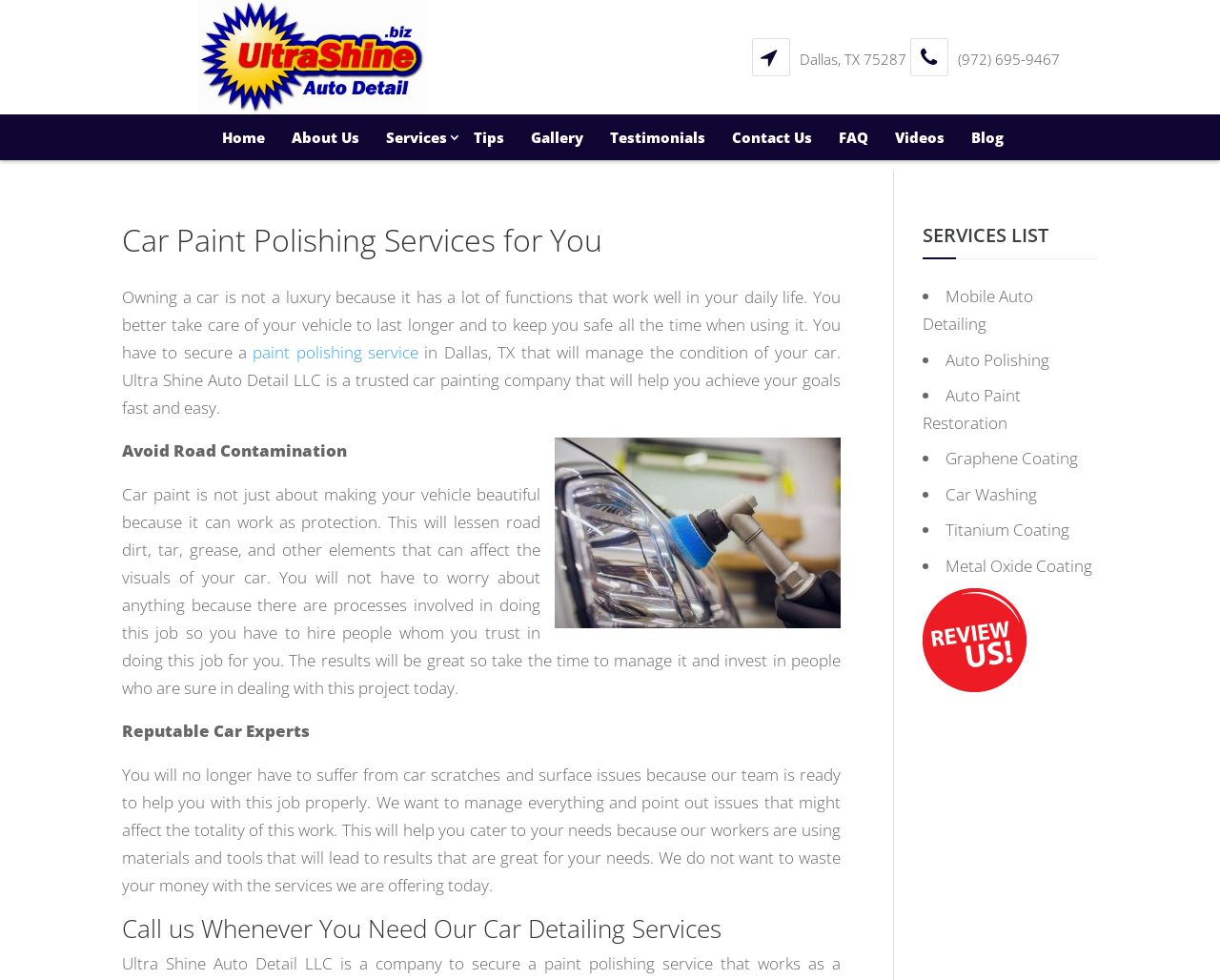Determine the bounding box coordinates of the element that should be clicked to execute the following command: "Go to the next post".

None